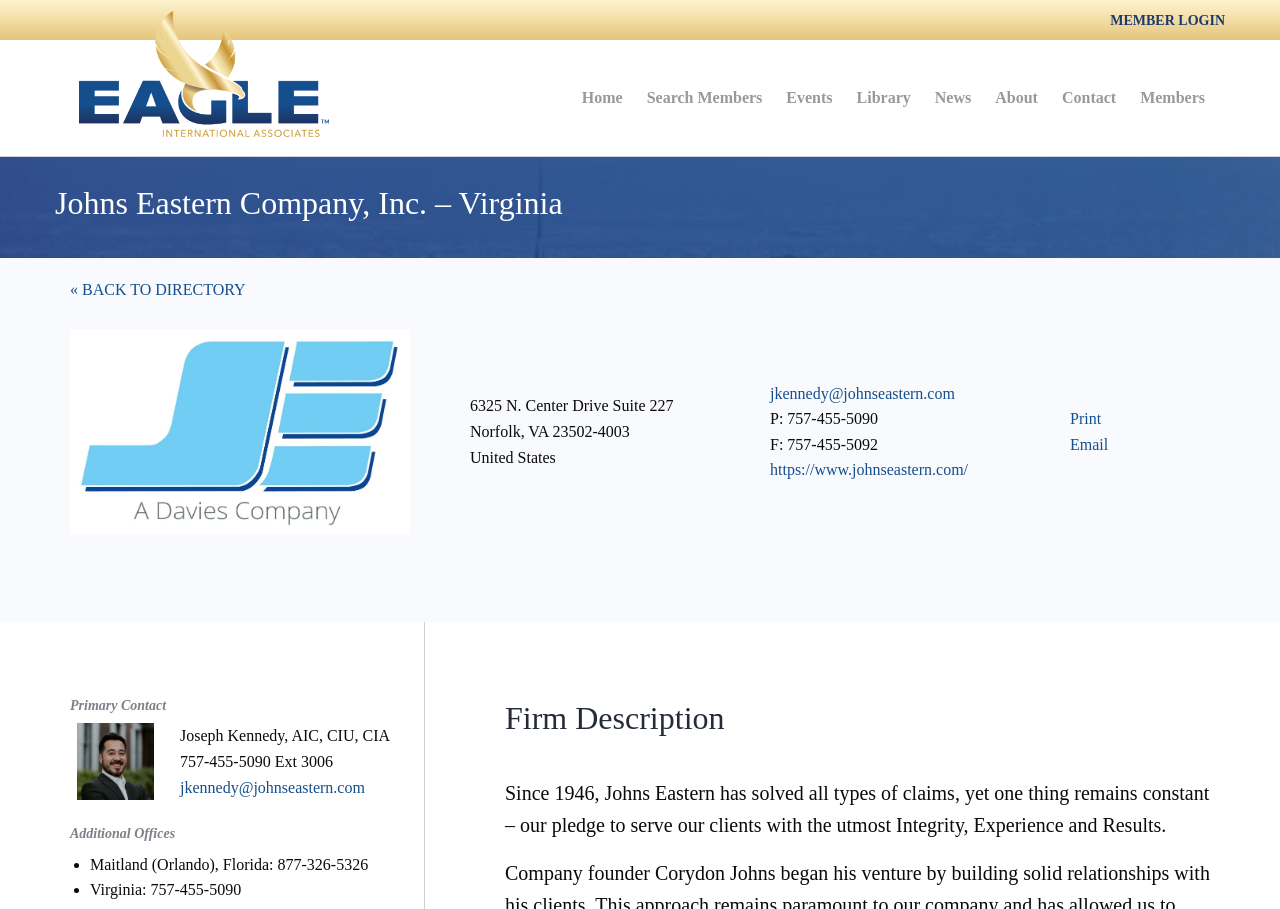What is the company's pledge to its clients?
Examine the webpage screenshot and provide an in-depth answer to the question.

The company's pledge to its clients can be found in the 'Firm Description' section, which states 'Since 1946, Johns Eastern has solved all types of claims, yet one thing remains constant – our pledge to serve our clients with the utmost Integrity, Experience and Results'.